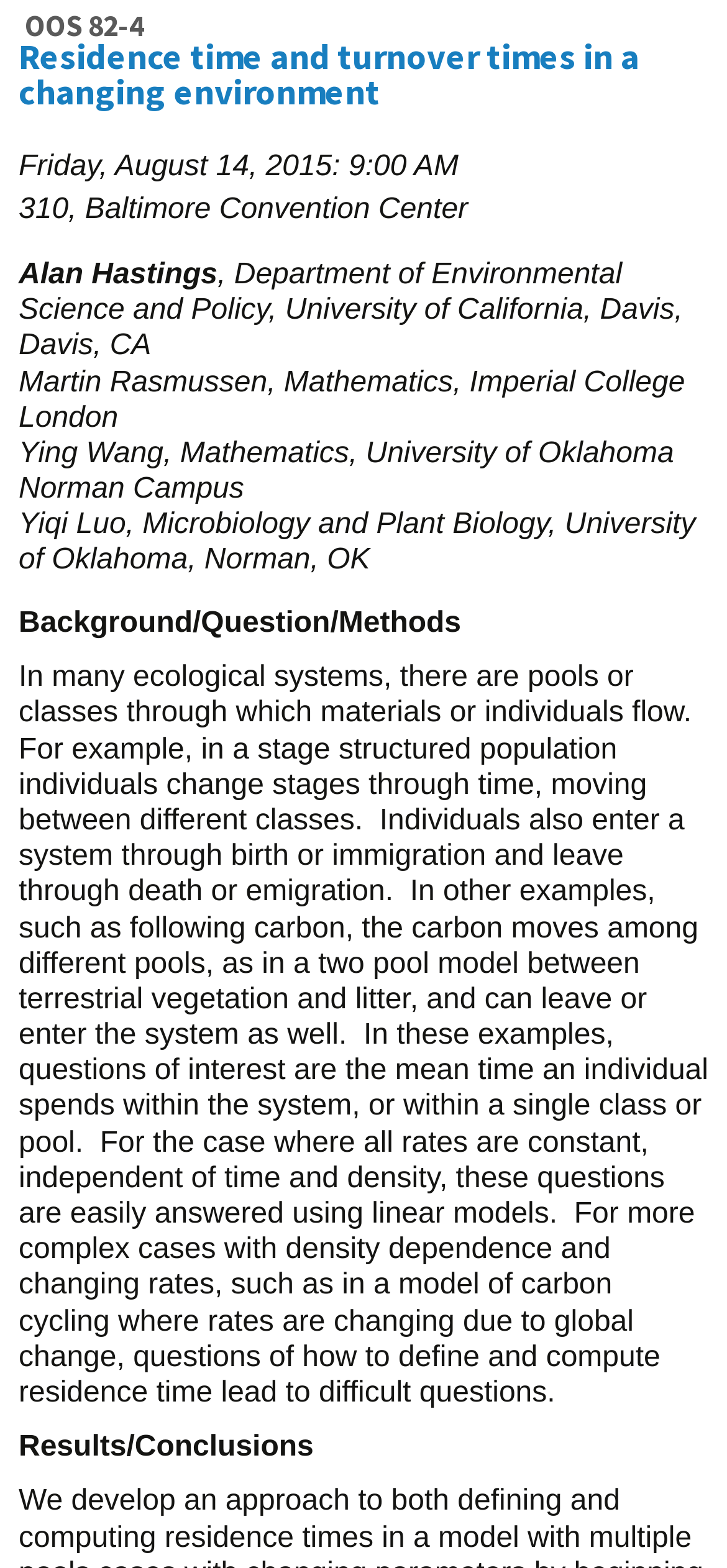What is the title of the presentation?
Using the information presented in the image, please offer a detailed response to the question.

I determined the title of the presentation by looking at the heading element with the text 'OOS 82-4 Residence time and turnover times in a changing environment' which is located at the top of the webpage.